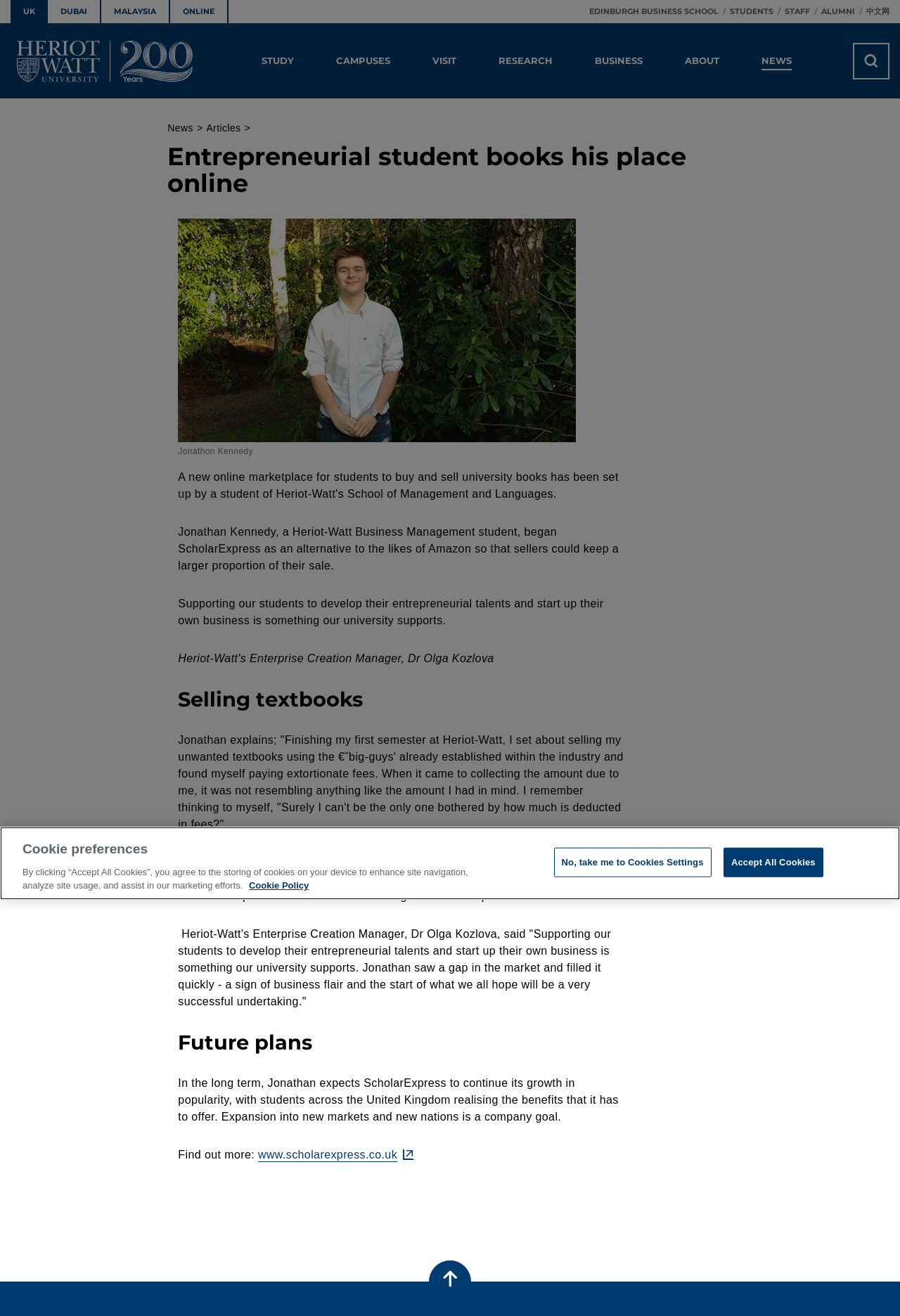What is the purpose of ScholarExpress?
Based on the visual information, provide a detailed and comprehensive answer.

I found the answer by reading the article content, specifically the heading 'Selling textbooks' with a bounding box coordinate of [0.198, 0.523, 0.697, 0.54] and the surrounding text that explains the purpose of ScholarExpress.